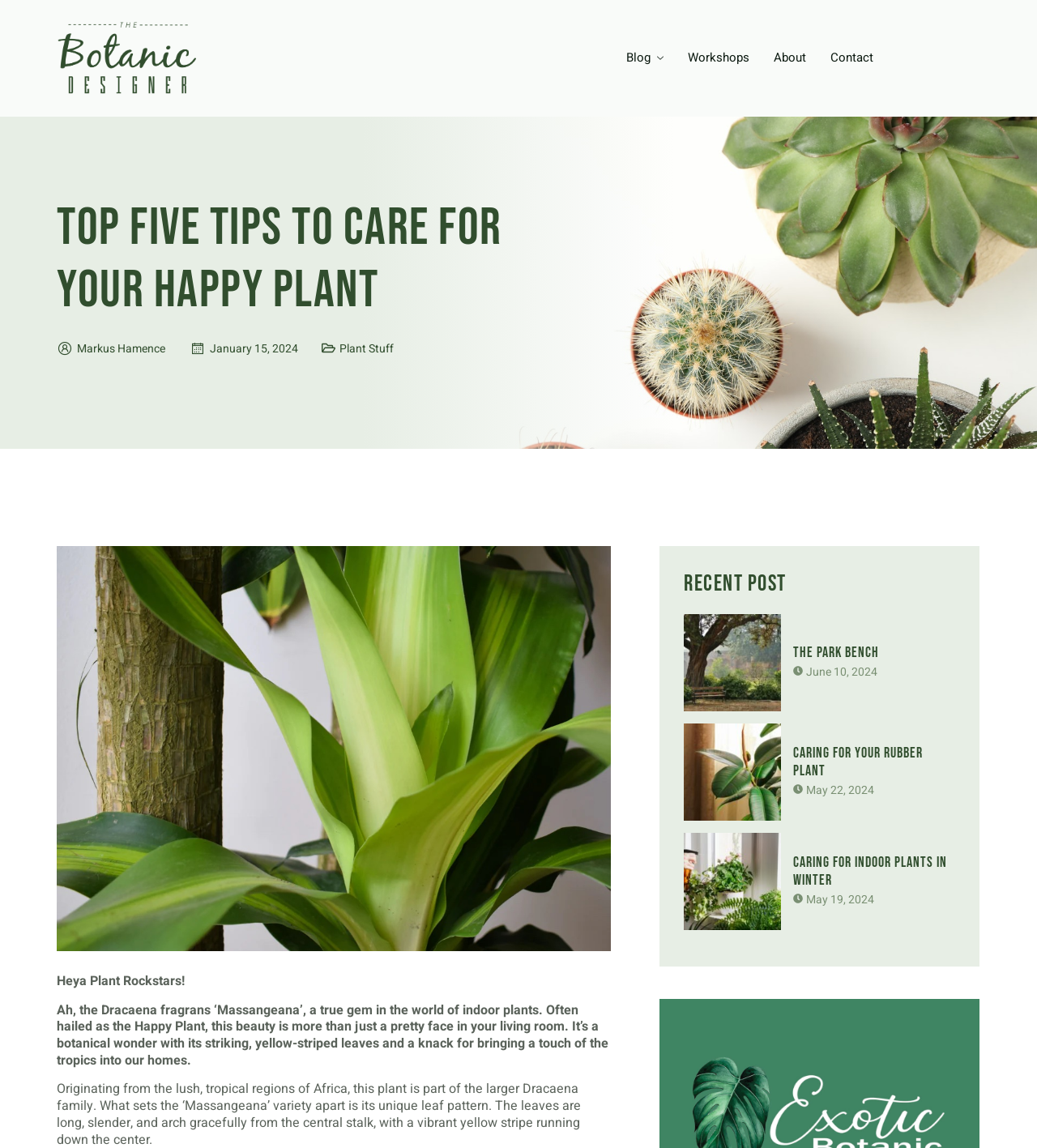Identify the bounding box coordinates of the section to be clicked to complete the task described by the following instruction: "Check the 'Recent Post' section". The coordinates should be four float numbers between 0 and 1, formatted as [left, top, right, bottom].

[0.659, 0.497, 0.921, 0.521]